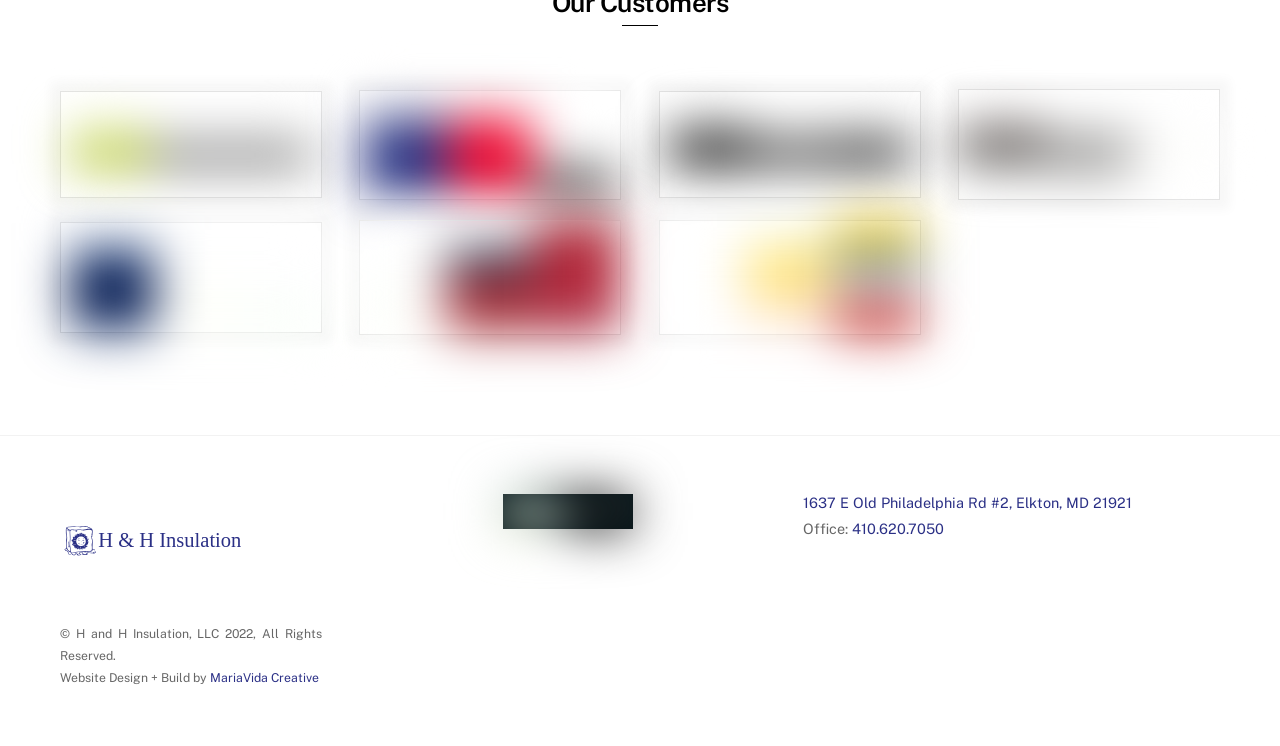What is the address of the office?
Look at the image and respond with a one-word or short phrase answer.

1637 E Old Philadelphia Rd #2, Elkton, MD 21921